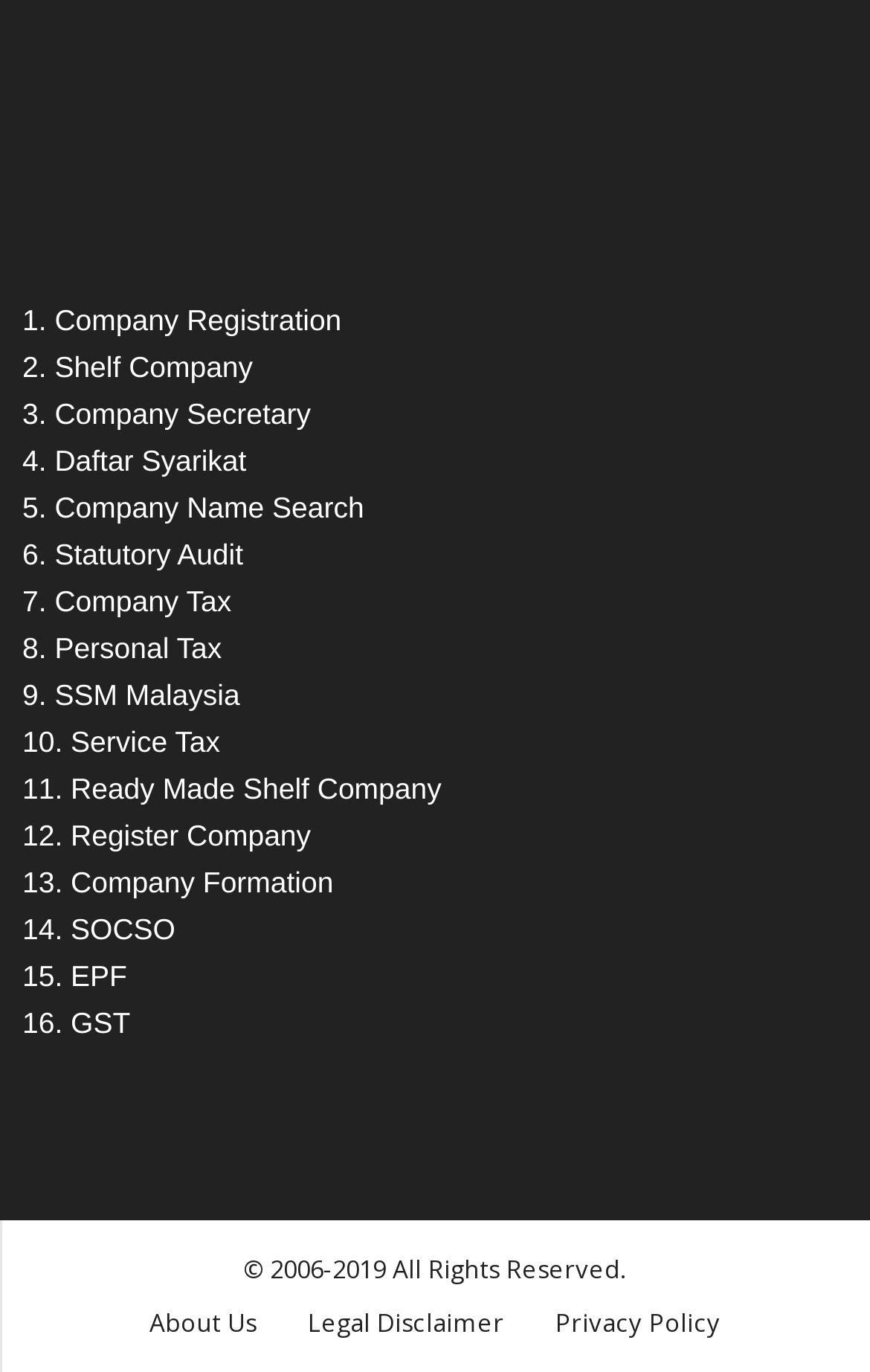Mark the bounding box of the element that matches the following description: "Investment, Bursa & IPO41".

[0.026, 0.129, 0.392, 0.154]